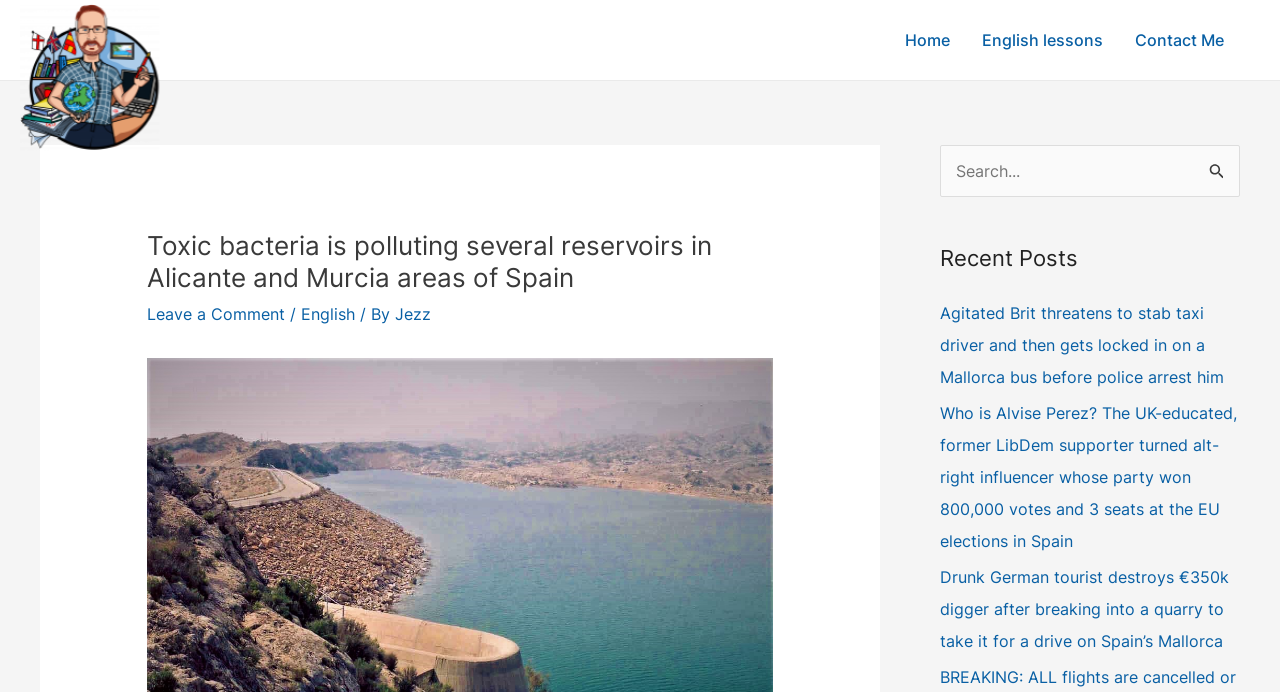Find the bounding box coordinates of the UI element according to this description: "Contact Me".

[0.874, 0.0, 0.969, 0.116]